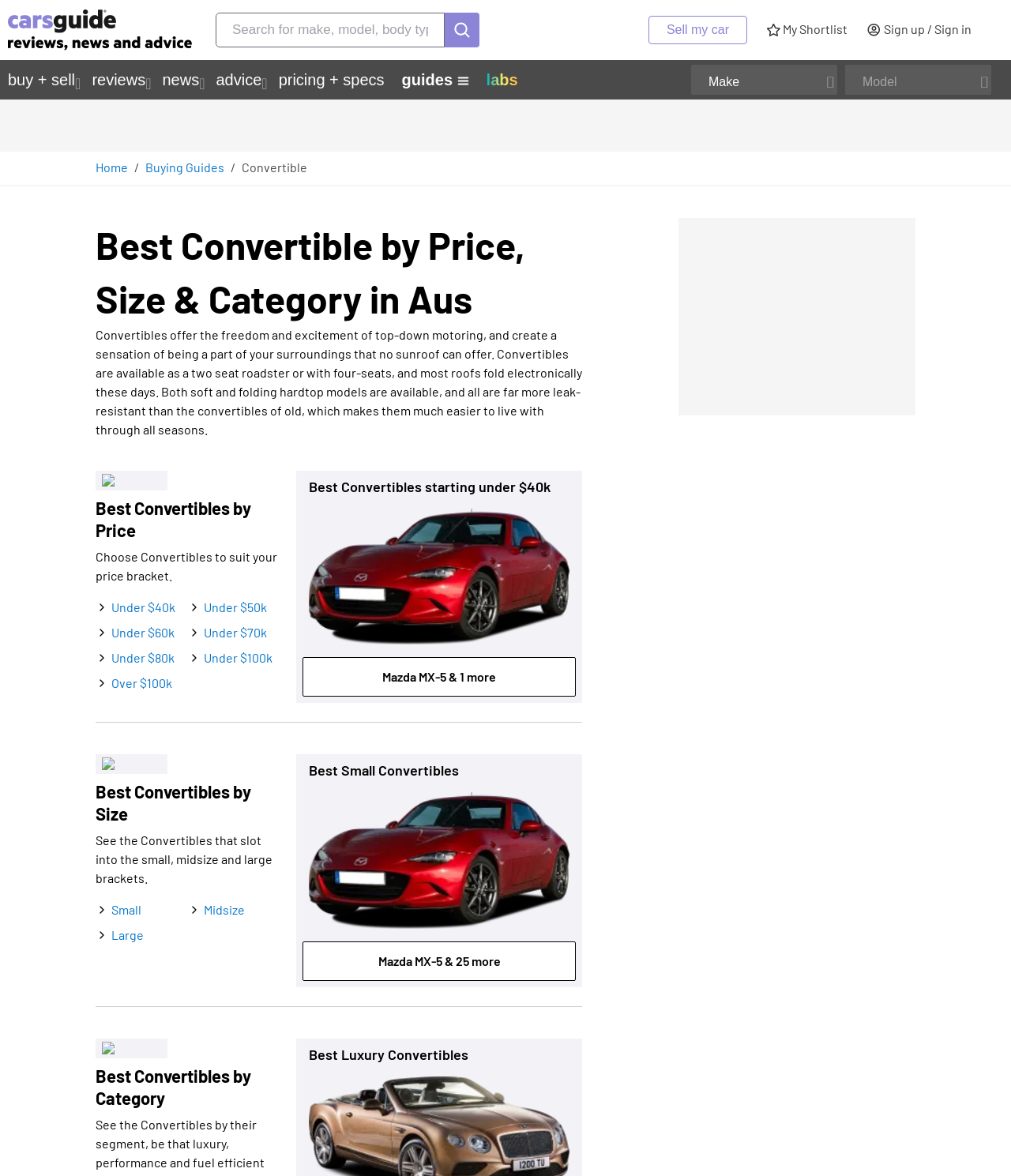Please specify the bounding box coordinates of the element that should be clicked to execute the given instruction: 'View Kruger Park Maps'. Ensure the coordinates are four float numbers between 0 and 1, expressed as [left, top, right, bottom].

None